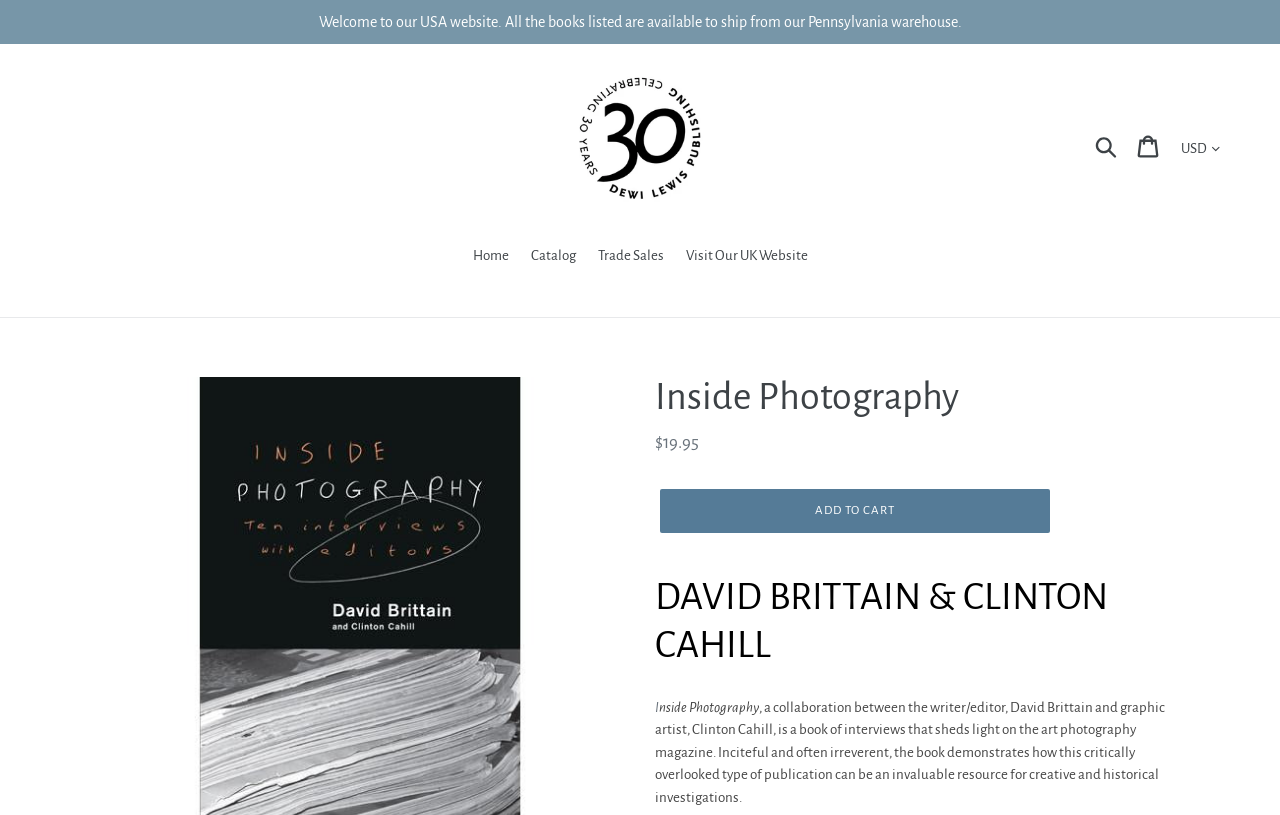What is the name of the website?
Respond to the question with a well-detailed and thorough answer.

The name of the website can be found in the top-left corner of the webpage, where it says 'Welcome to our USA website...' and has a link with the text 'DEWILEWIS-USA'.